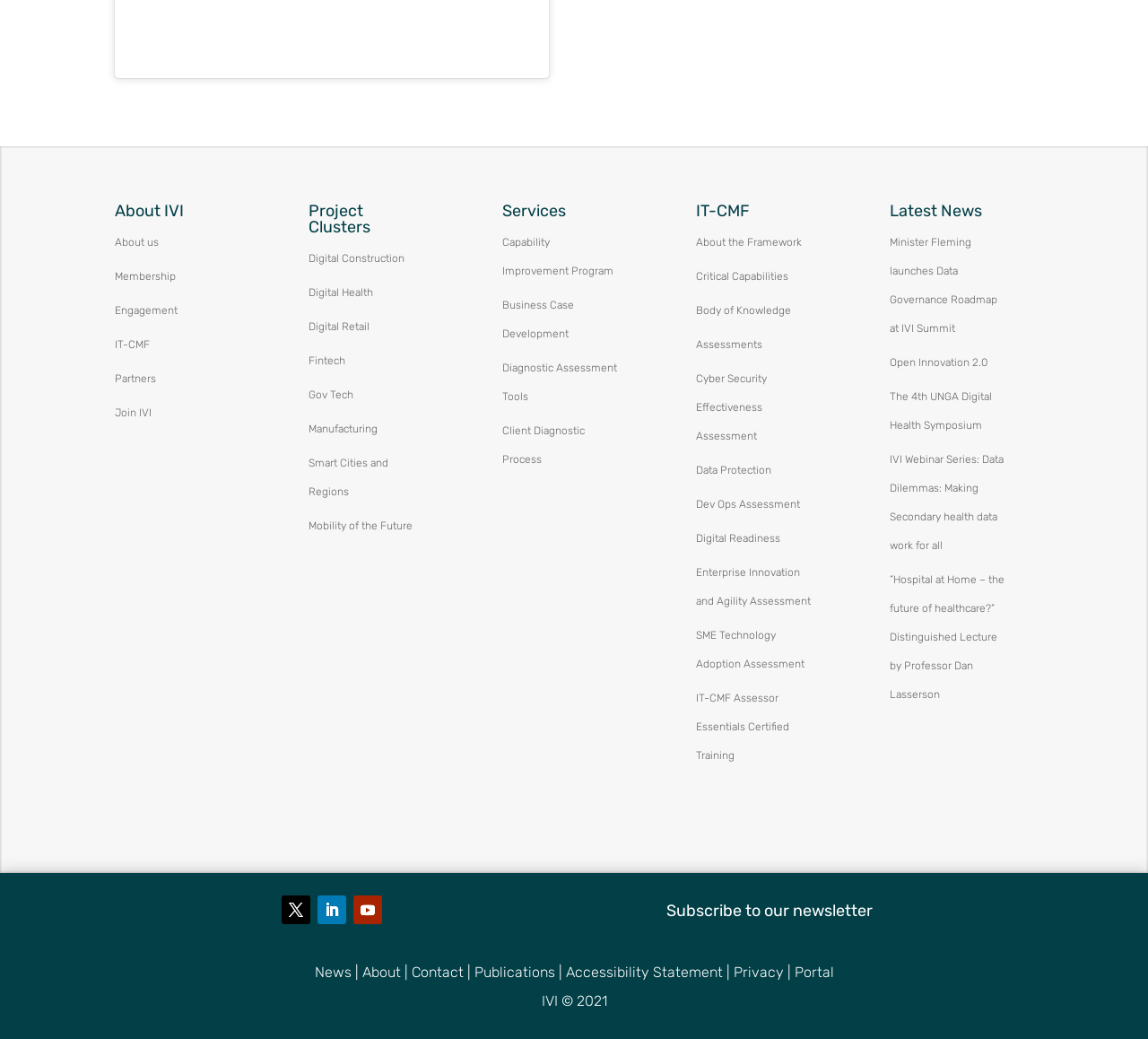Provide the bounding box coordinates of the HTML element this sentence describes: "IT-CMF Assessor Essentials Certified Training". The bounding box coordinates consist of four float numbers between 0 and 1, i.e., [left, top, right, bottom].

[0.606, 0.666, 0.688, 0.733]